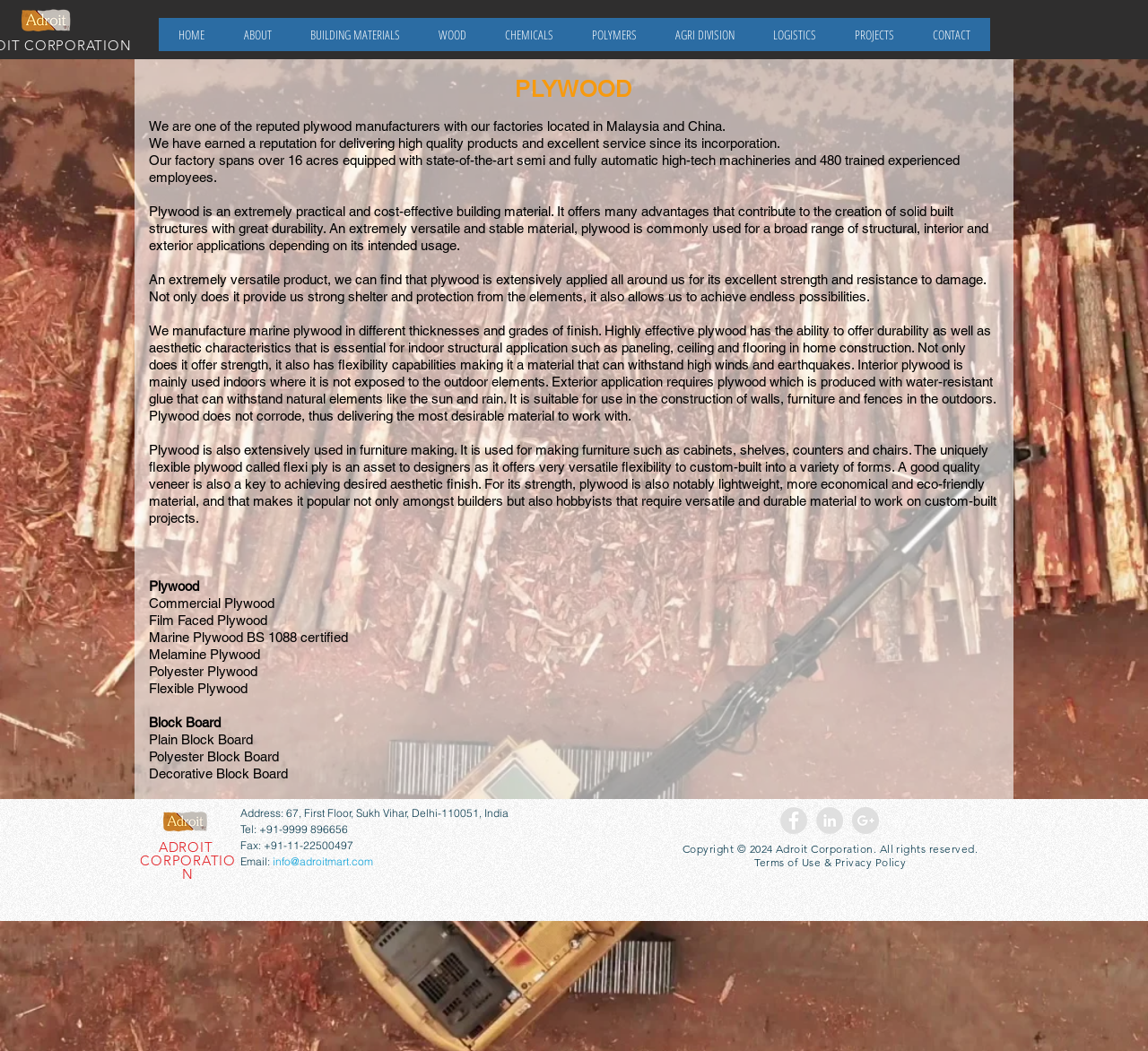Given the element description: "CHEMICALS", predict the bounding box coordinates of the UI element it refers to, using four float numbers between 0 and 1, i.e., [left, top, right, bottom].

[0.423, 0.017, 0.499, 0.049]